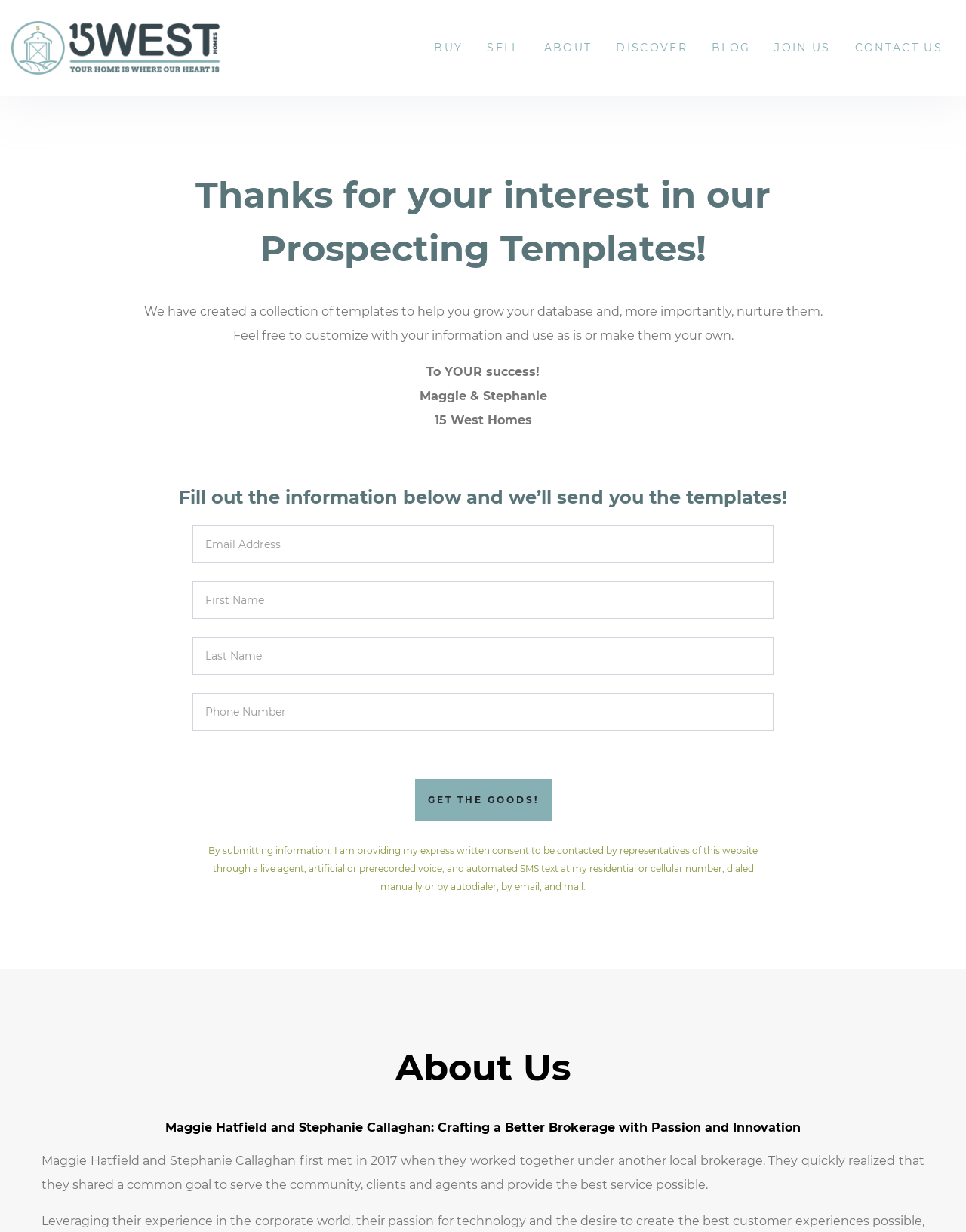What is the name of the company behind the webpage?
Could you answer the question with a detailed and thorough explanation?

The company name '15 West Homes' is mentioned multiple times on the webpage, including in the logo, the heading 'About Us', and in the text 'Maggie & Stephanie, 15 West Homes'. This suggests that 15 West Homes is the company behind the webpage.